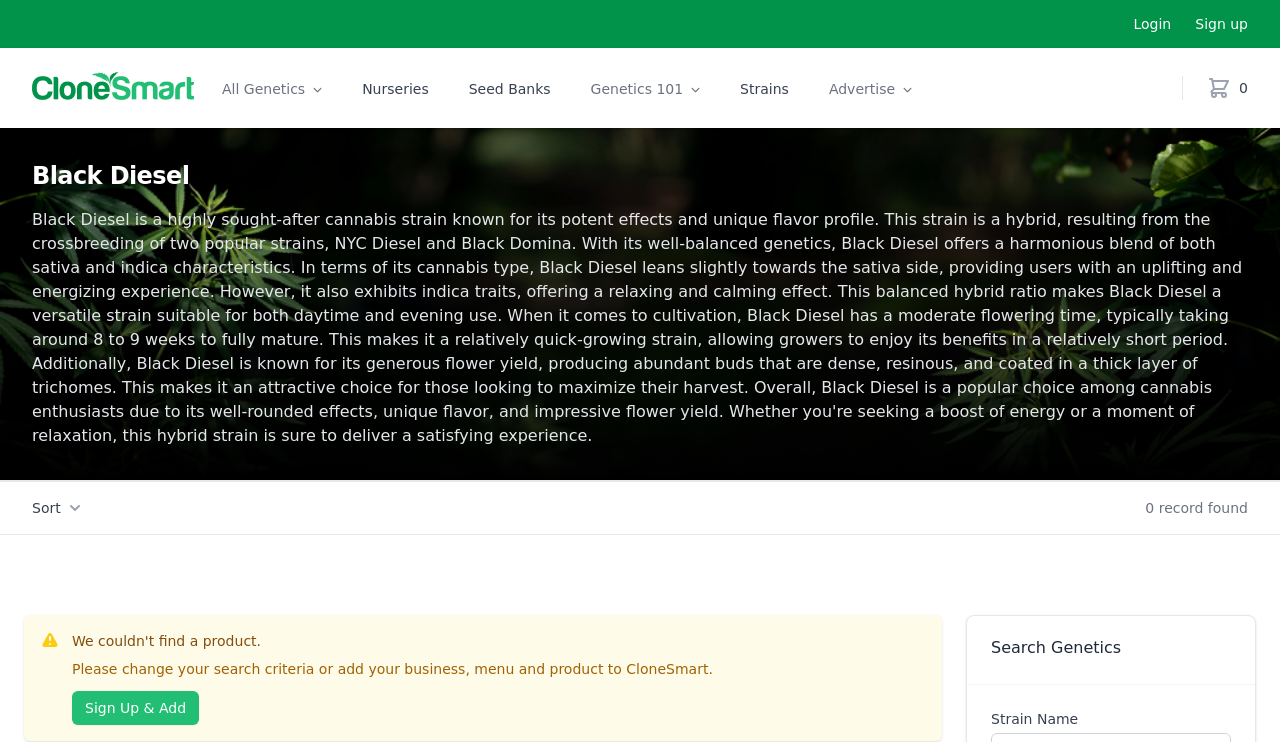Give an in-depth explanation of the webpage layout and content.

The webpage is about Black Diesel, a cannabis strain, and appears to be a product page on a website called CloneSmart. At the top right corner, there are two links, "Login" and "Sign up". Below them, there is a navigation menu with several links, including "CloneSmart", "All Genetics", "Nurseries", "Seed Banks", "Strains", and "Advertise". The navigation menu is followed by a shopping cart button with the text "0 items in cart, view bag" at the top right corner.

The main content of the page starts with a heading "Black Diesel" at the top left corner. Below the heading, there is a button to sort the content, but it appears to be empty as there is a message "0 record found" and a heading "We couldn't find a product." This suggests that there are no products available for the Black Diesel strain. 

The page provides an option to search for genetics, with a heading "Search Genetics" and a text field labeled "Strain Name". There is also a link "Sign Up & Add" that allows users to add their business, menu, and product to CloneSmart.